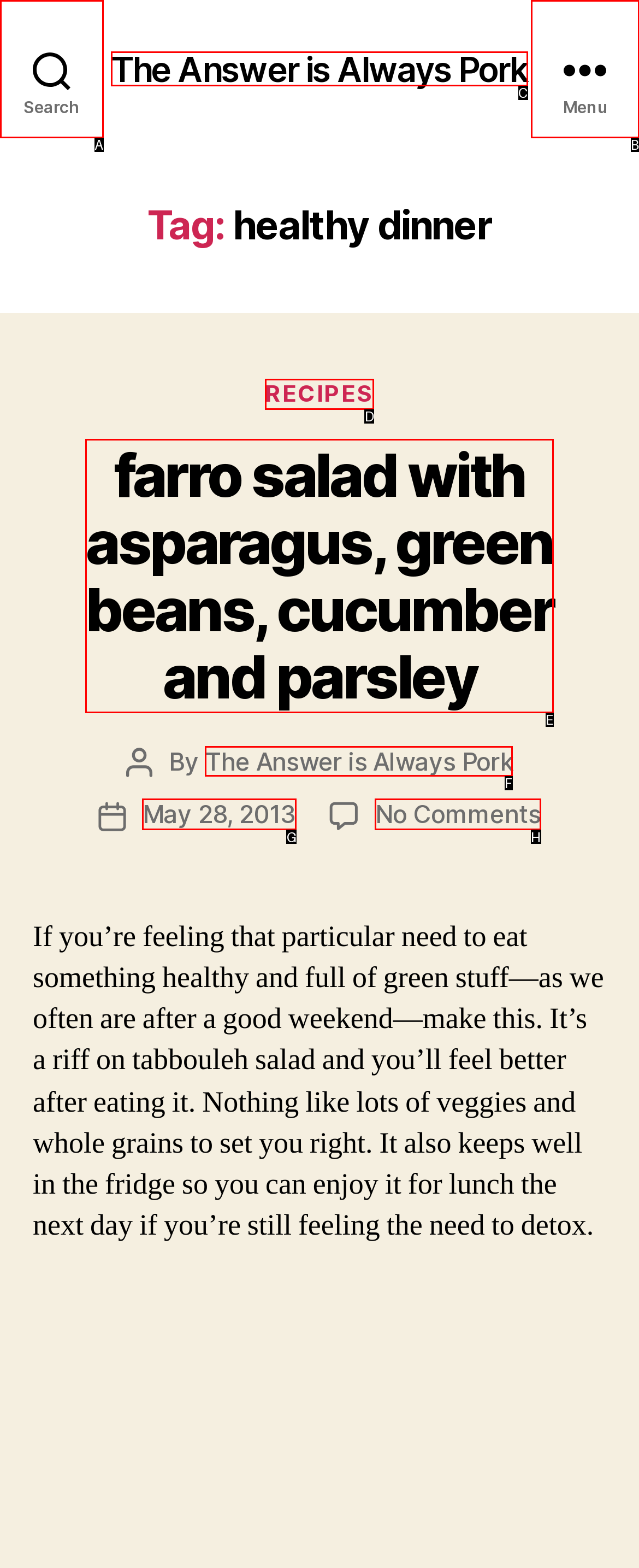Identify which HTML element should be clicked to fulfill this instruction: View the author's profile Reply with the correct option's letter.

F